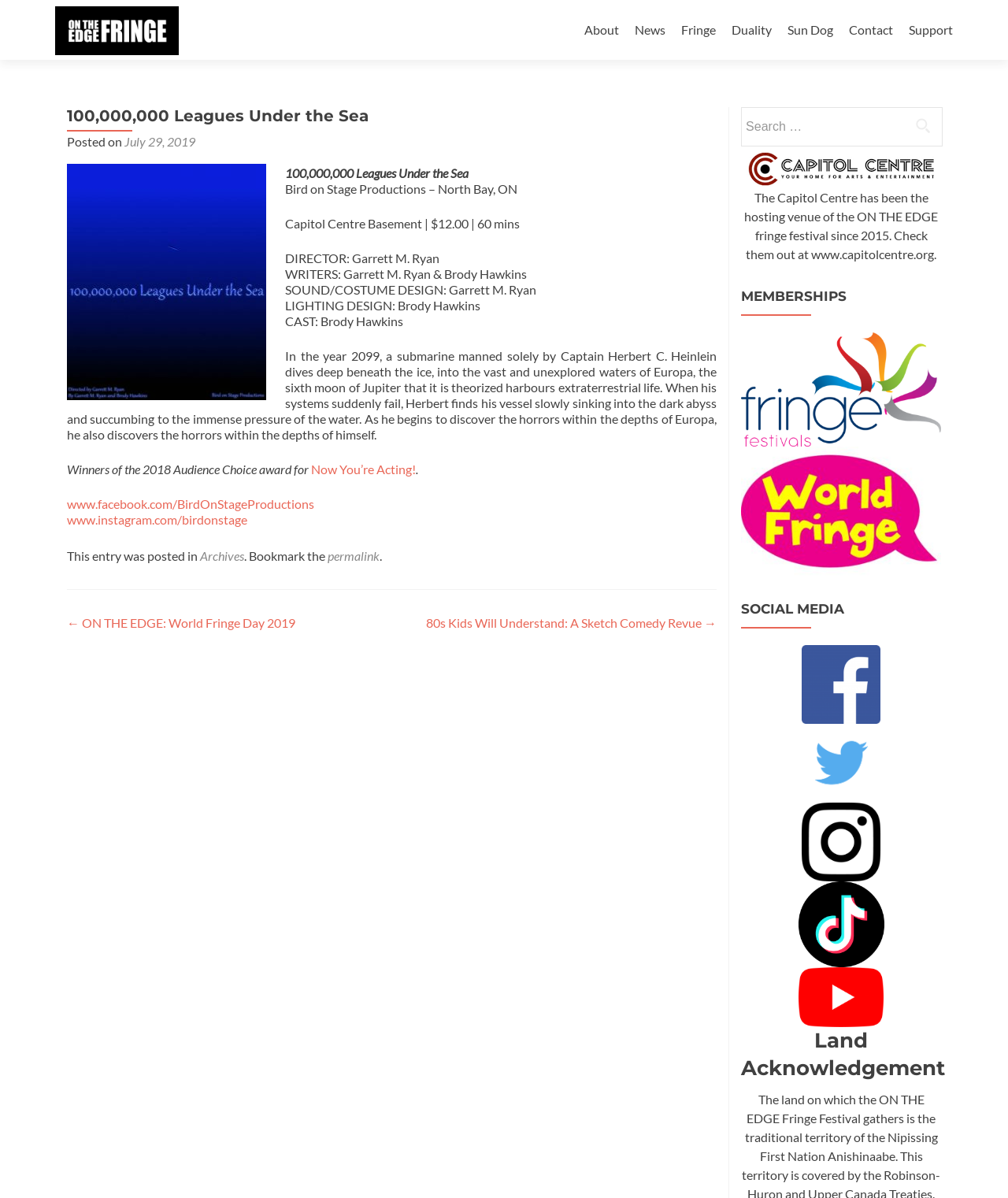Determine the bounding box coordinates of the clickable region to execute the instruction: "Click on the 'About' link". The coordinates should be four float numbers between 0 and 1, denoted as [left, top, right, bottom].

[0.58, 0.013, 0.614, 0.036]